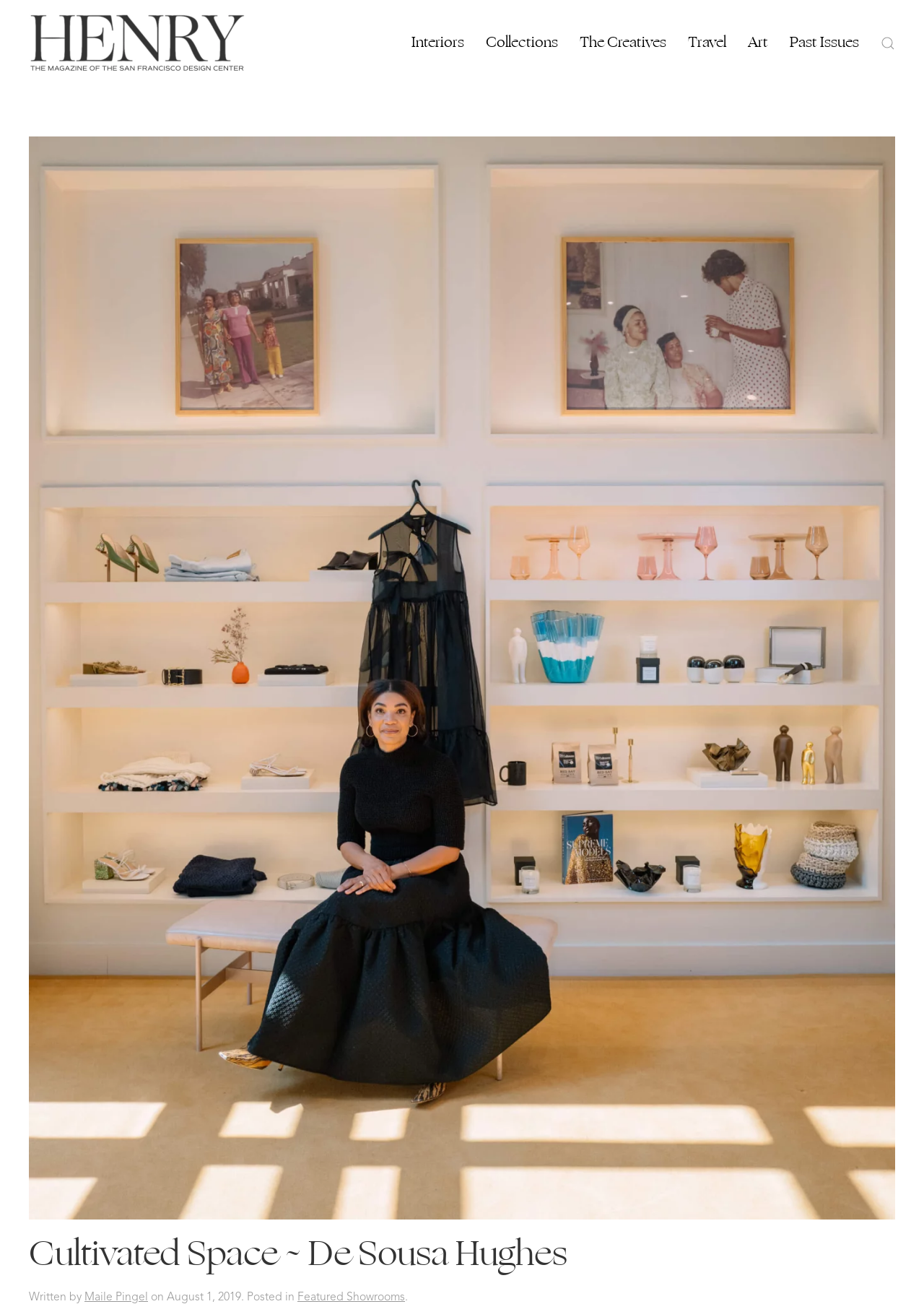Please predict the bounding box coordinates of the element's region where a click is necessary to complete the following instruction: "view recent posts". The coordinates should be represented by four float numbers between 0 and 1, i.e., [left, top, right, bottom].

None